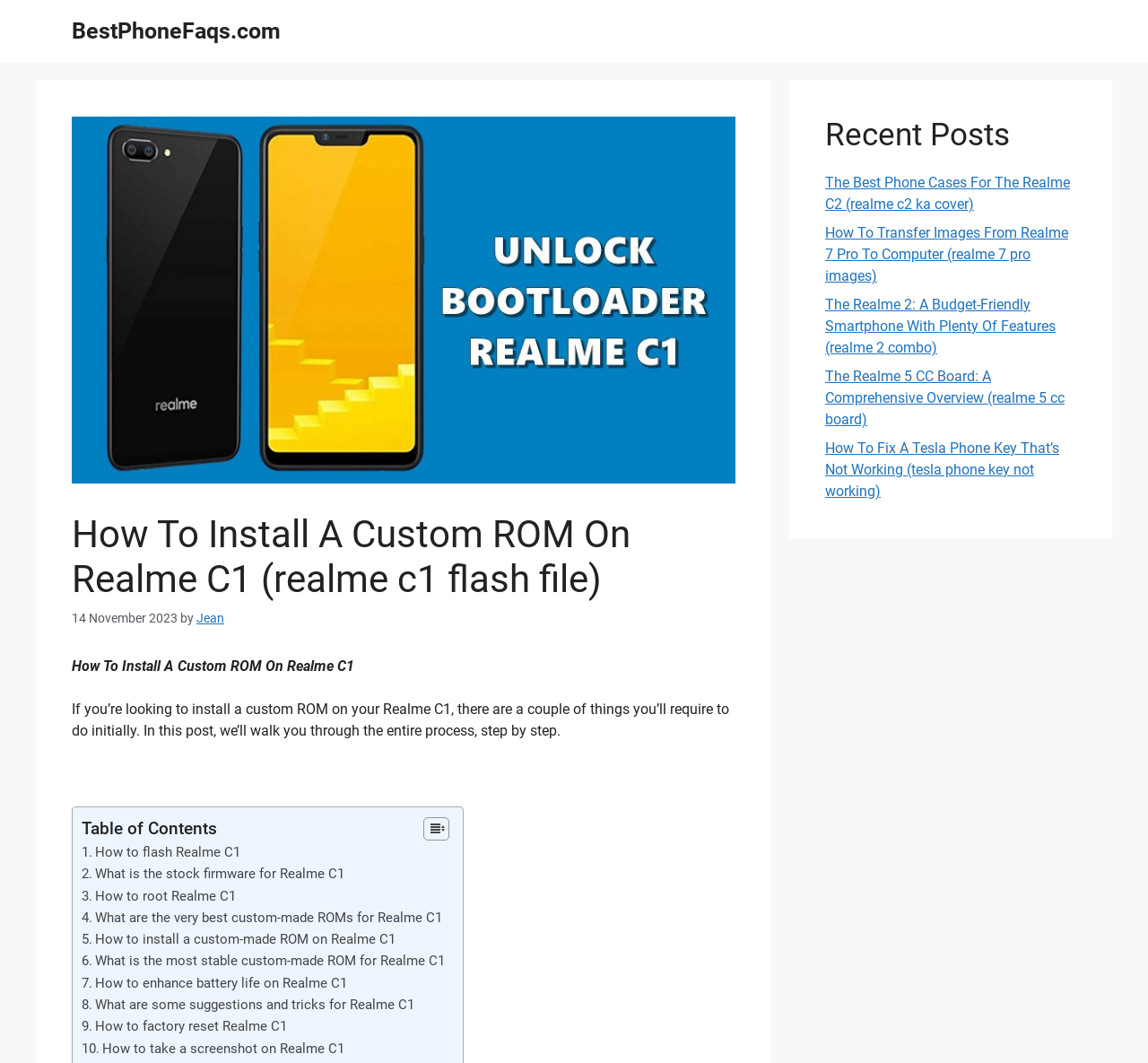Highlight the bounding box coordinates of the element that should be clicked to carry out the following instruction: "Click on the link to learn how to flash Realme C1". The coordinates must be given as four float numbers ranging from 0 to 1, i.e., [left, top, right, bottom].

[0.083, 0.794, 0.209, 0.809]